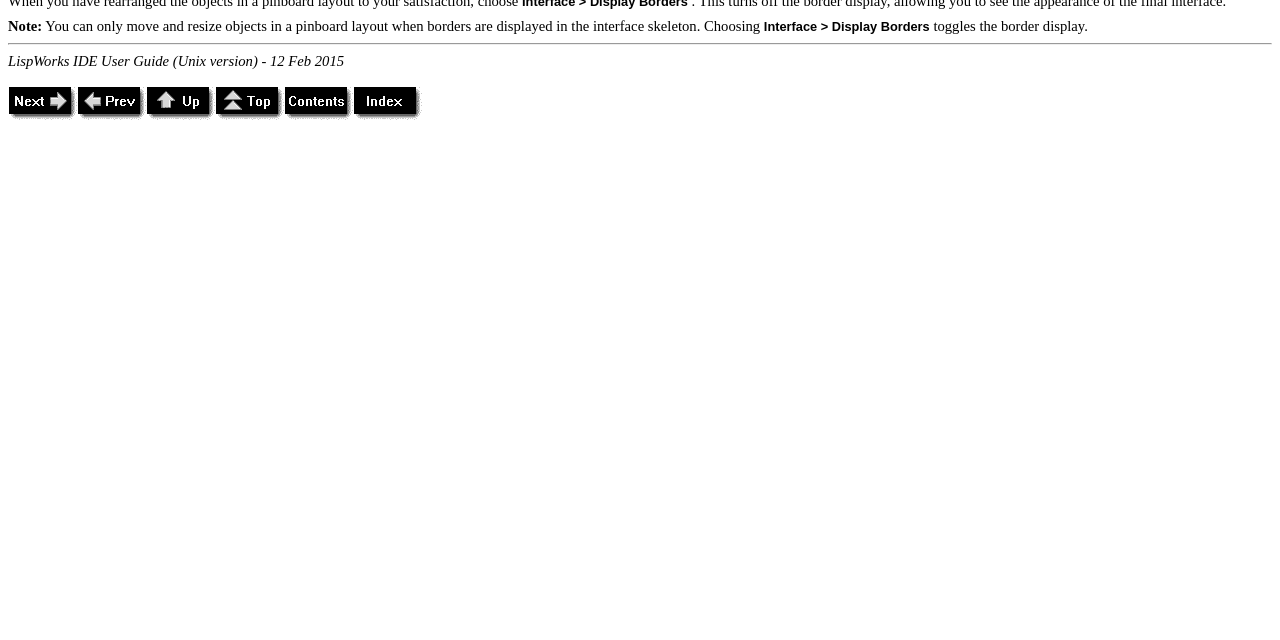Please find the bounding box for the UI component described as follows: "alt="Prev"".

[0.06, 0.166, 0.114, 0.192]